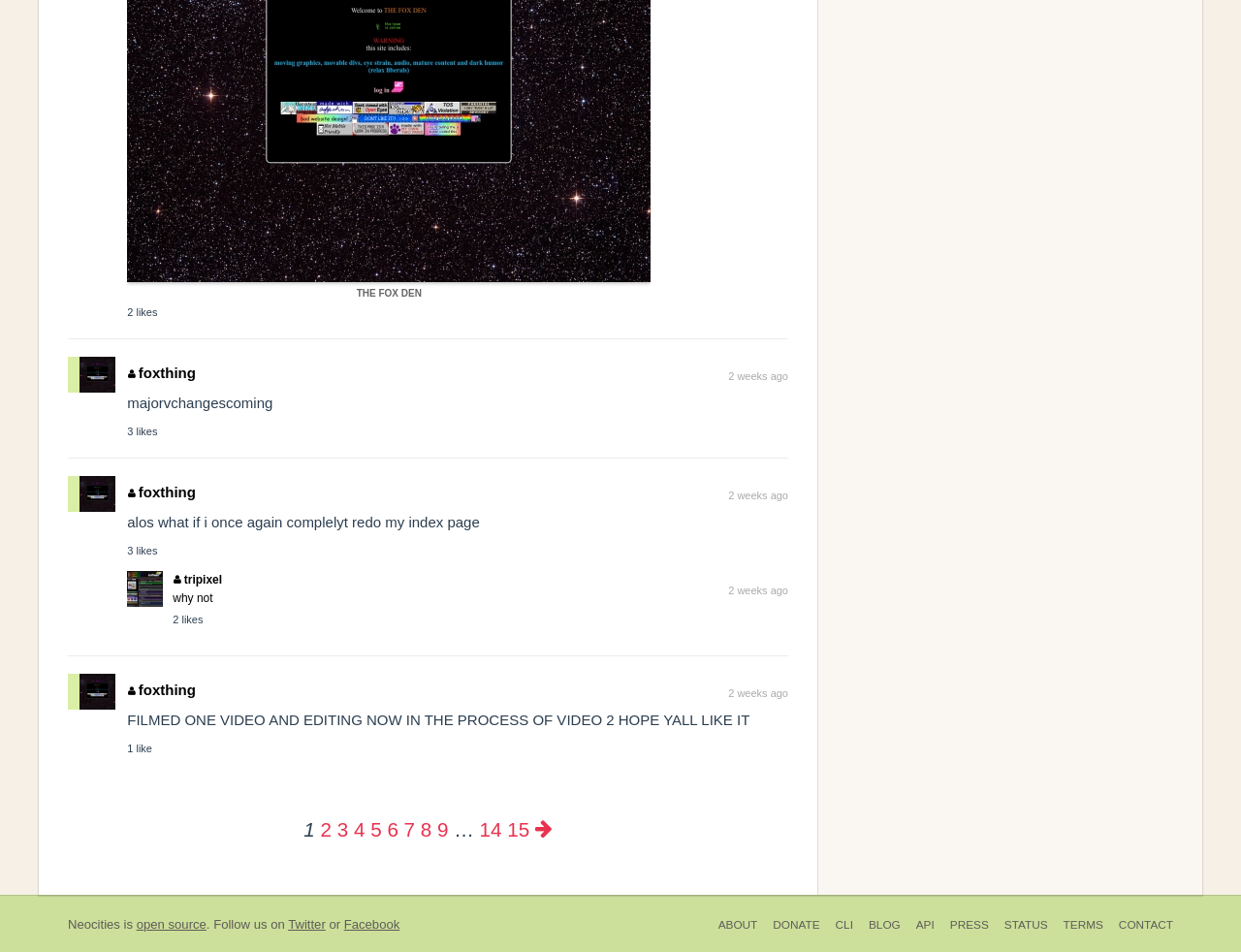Please identify the bounding box coordinates of the element I need to click to follow this instruction: "Click on the link to go to the next page".

[0.431, 0.859, 0.445, 0.883]